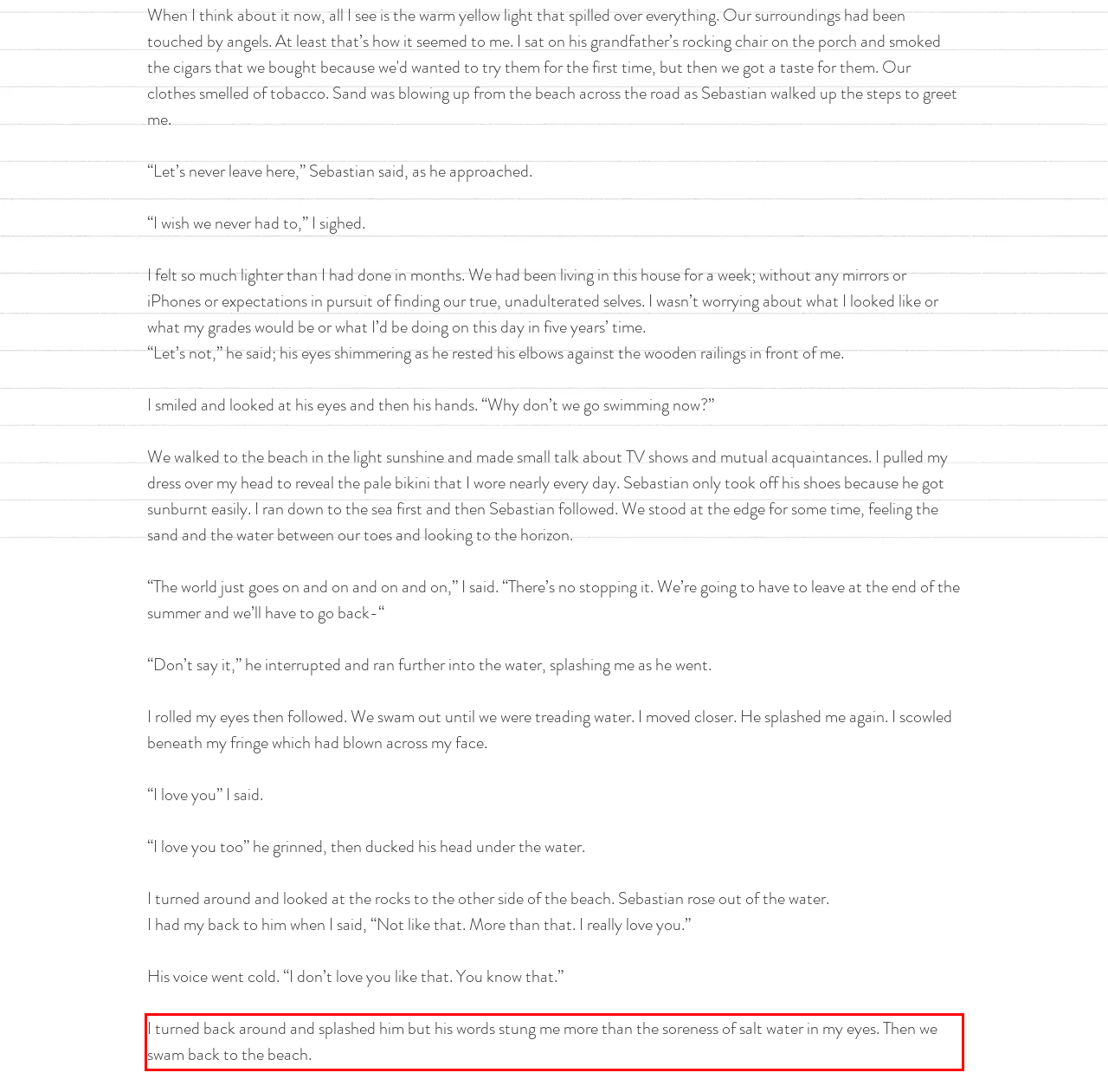From the screenshot of the webpage, locate the red bounding box and extract the text contained within that area.

I turned back around and splashed him but his words stung me more than the soreness of salt water in my eyes. Then we swam back to the beach.